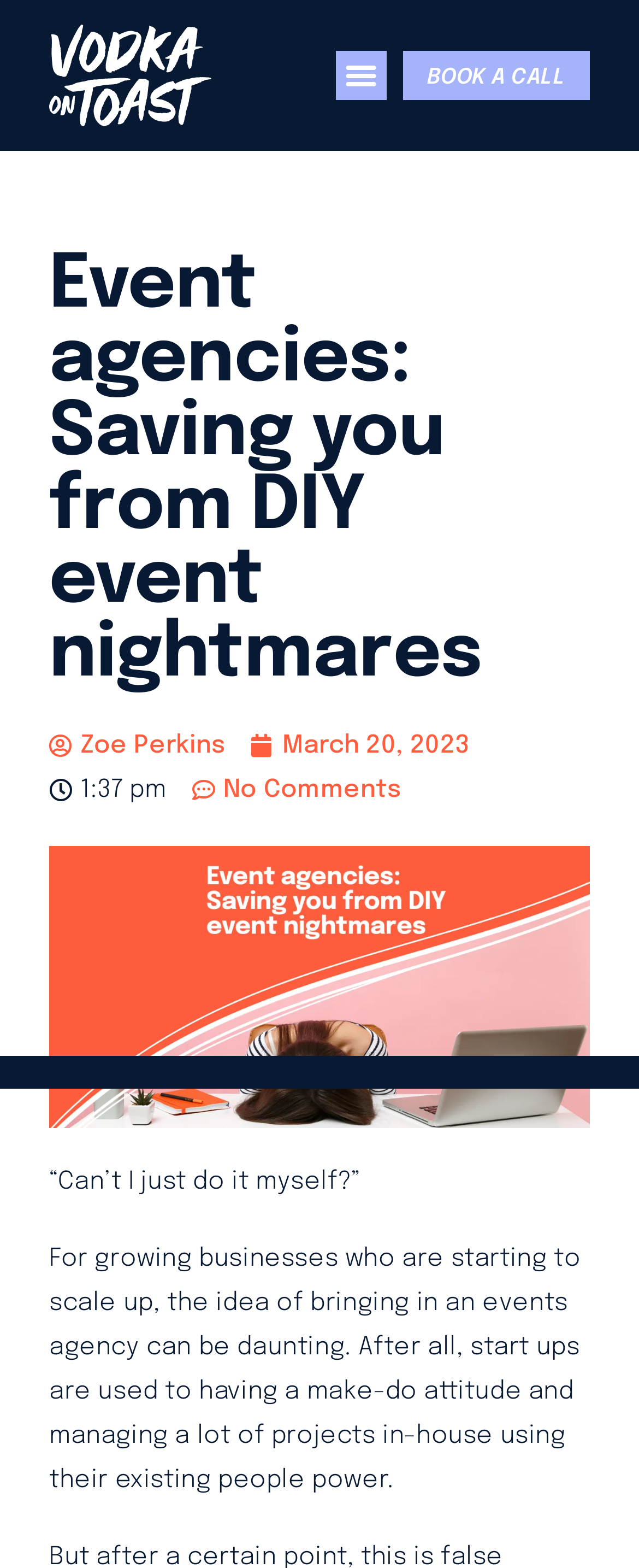Using the webpage screenshot, find the UI element described by No Comments. Provide the bounding box coordinates in the format (top-left x, top-left y, bottom-right x, bottom-right y), ensuring all values are floating point numbers between 0 and 1.

[0.301, 0.49, 0.627, 0.518]